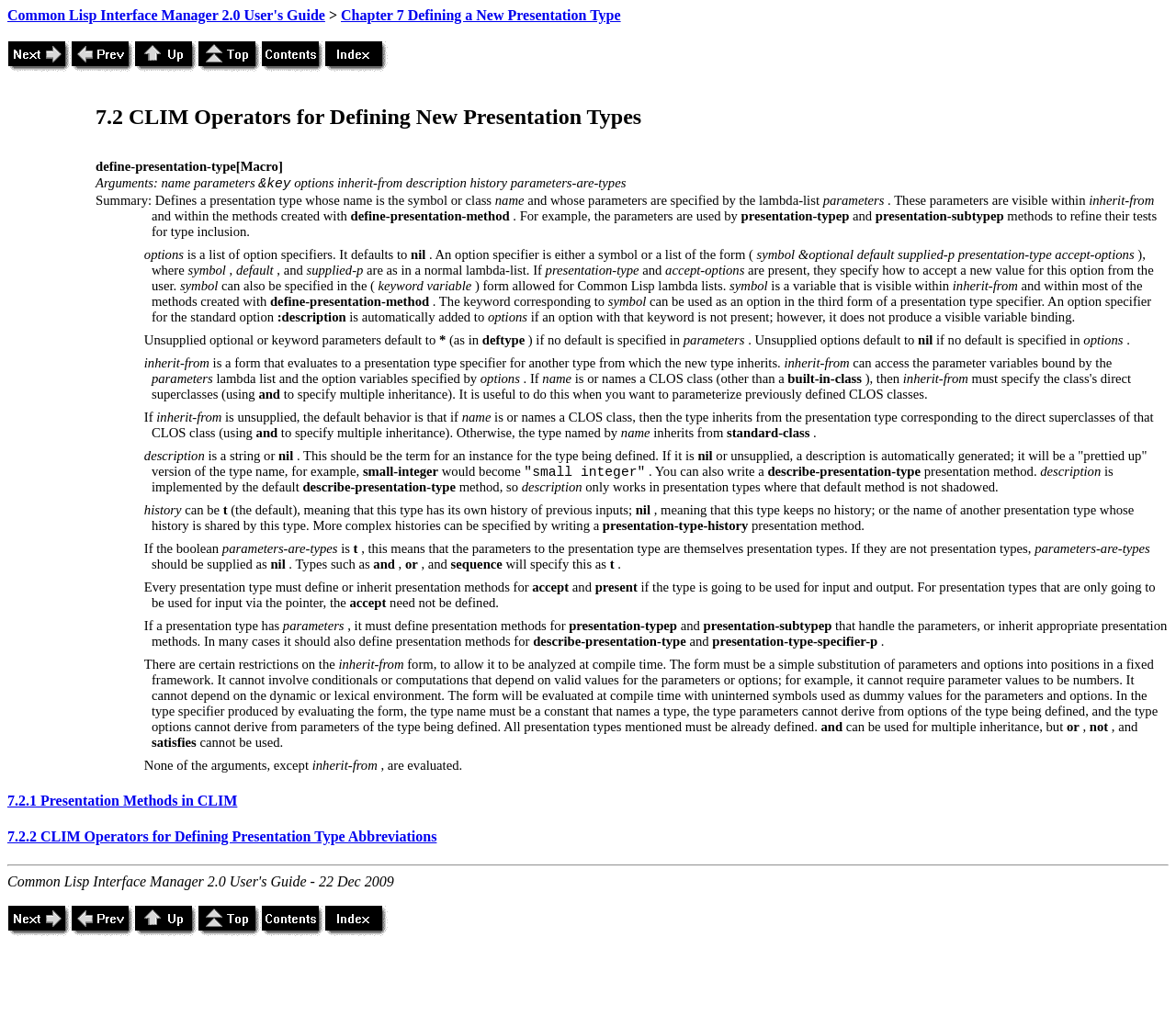Please specify the bounding box coordinates of the clickable section necessary to execute the following command: "Click on 'Contents'".

[0.222, 0.058, 0.276, 0.073]